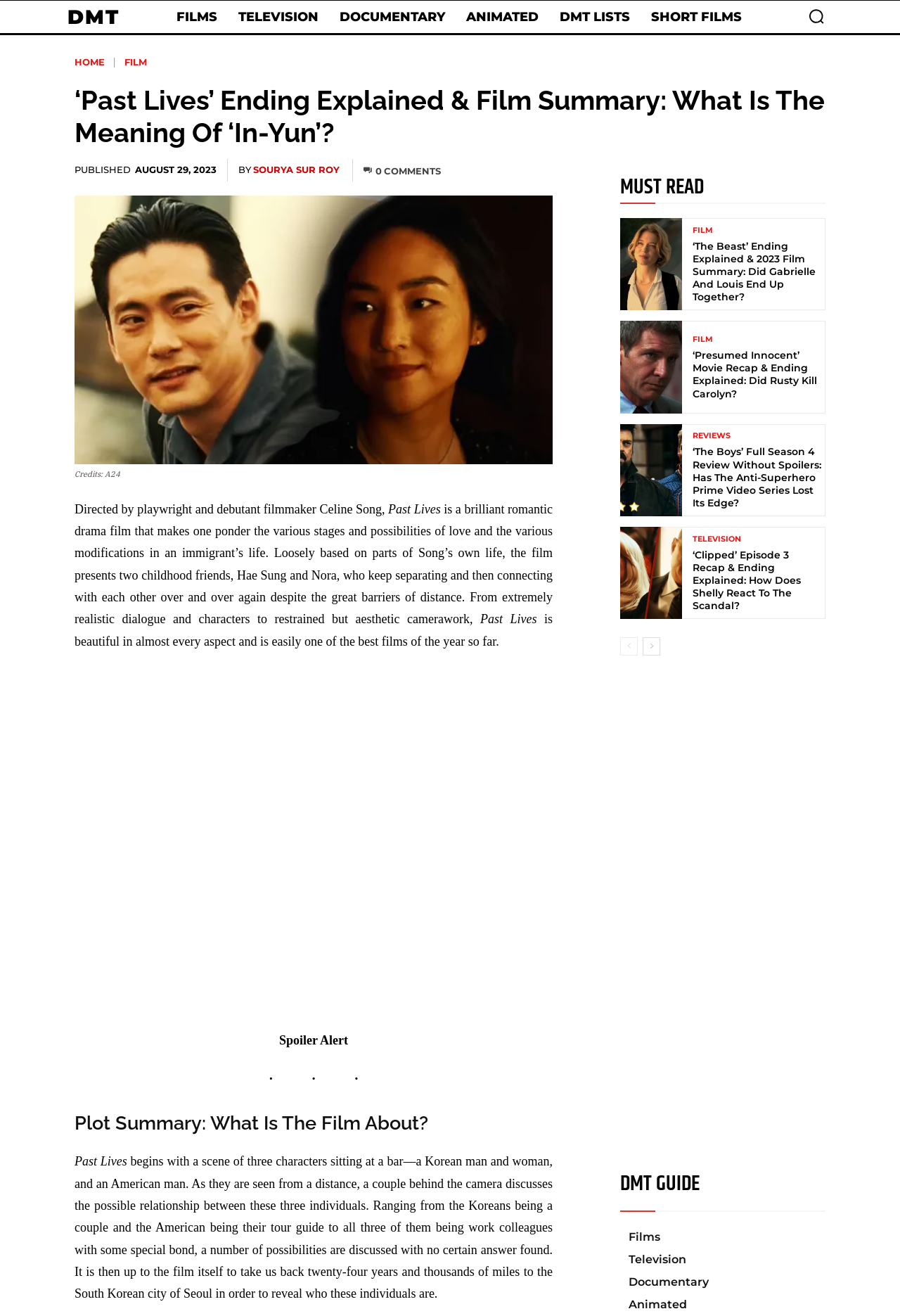Give a one-word or short-phrase answer to the following question: 
What is the purpose of the 'DMT GUIDE' section?

To provide guides for films, television, and documentaries